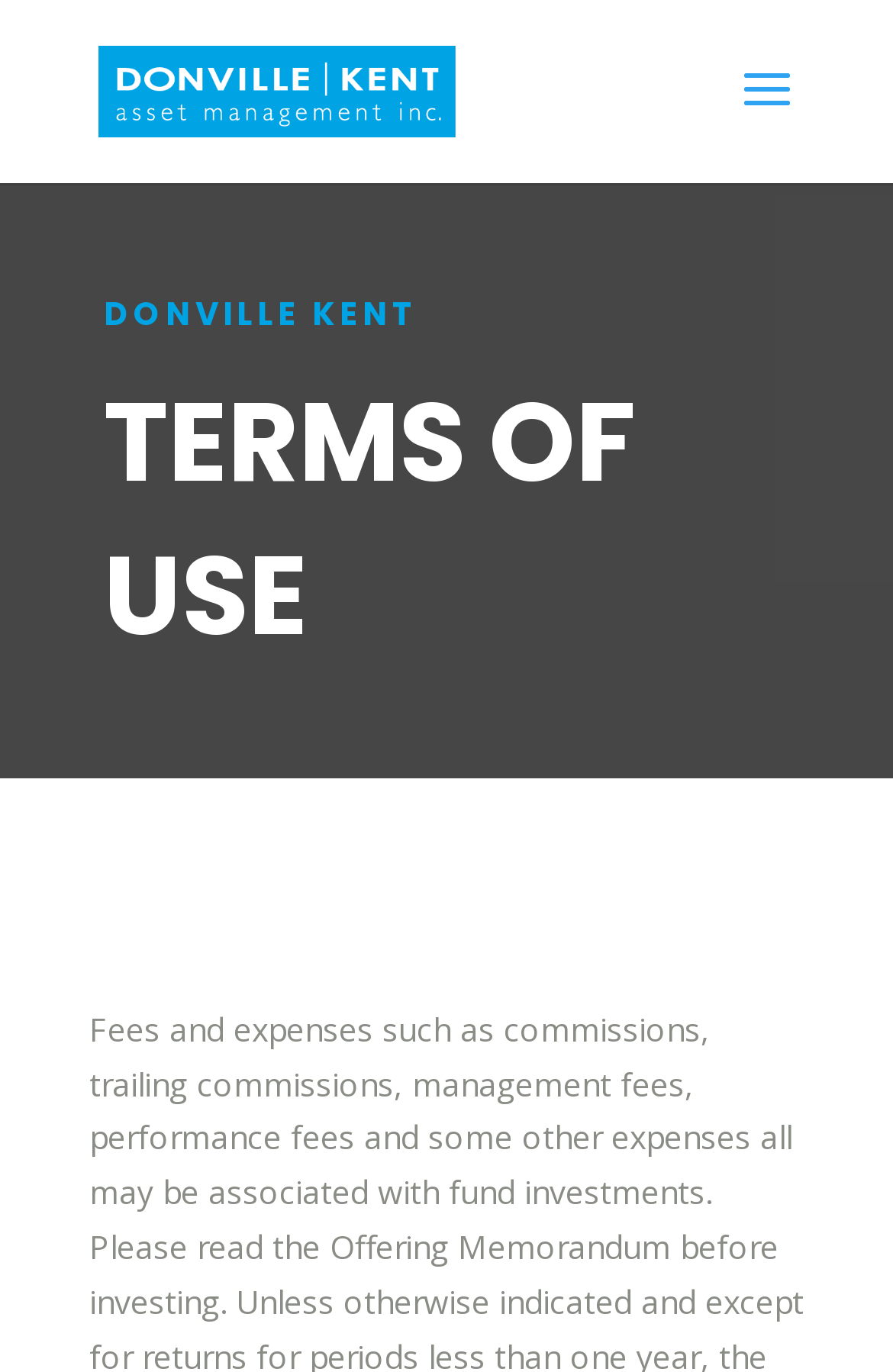Determine the bounding box for the UI element described here: "alt="Donville Kent Asset Management"".

[0.11, 0.048, 0.51, 0.082]